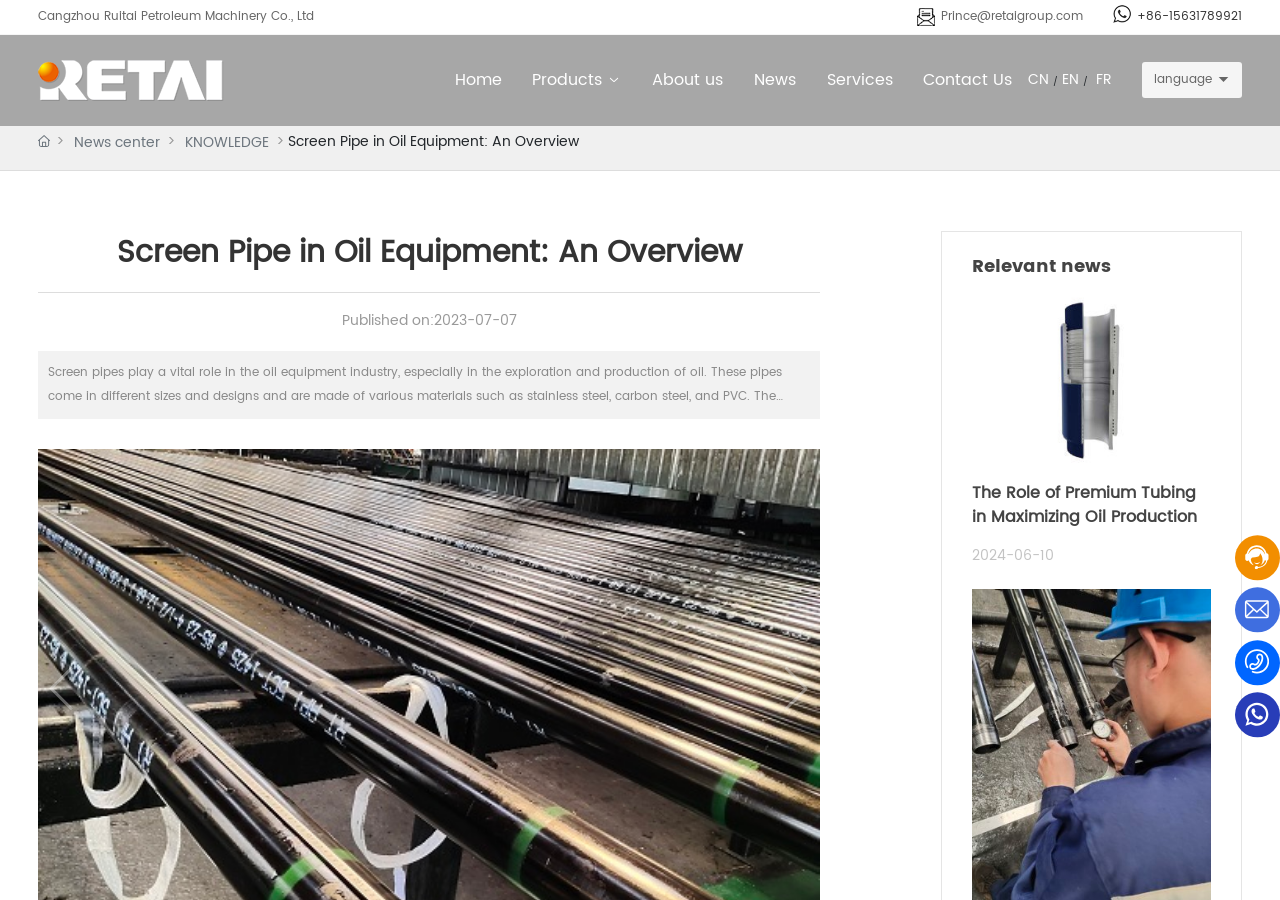How many language options are available?
Use the screenshot to answer the question with a single word or phrase.

3